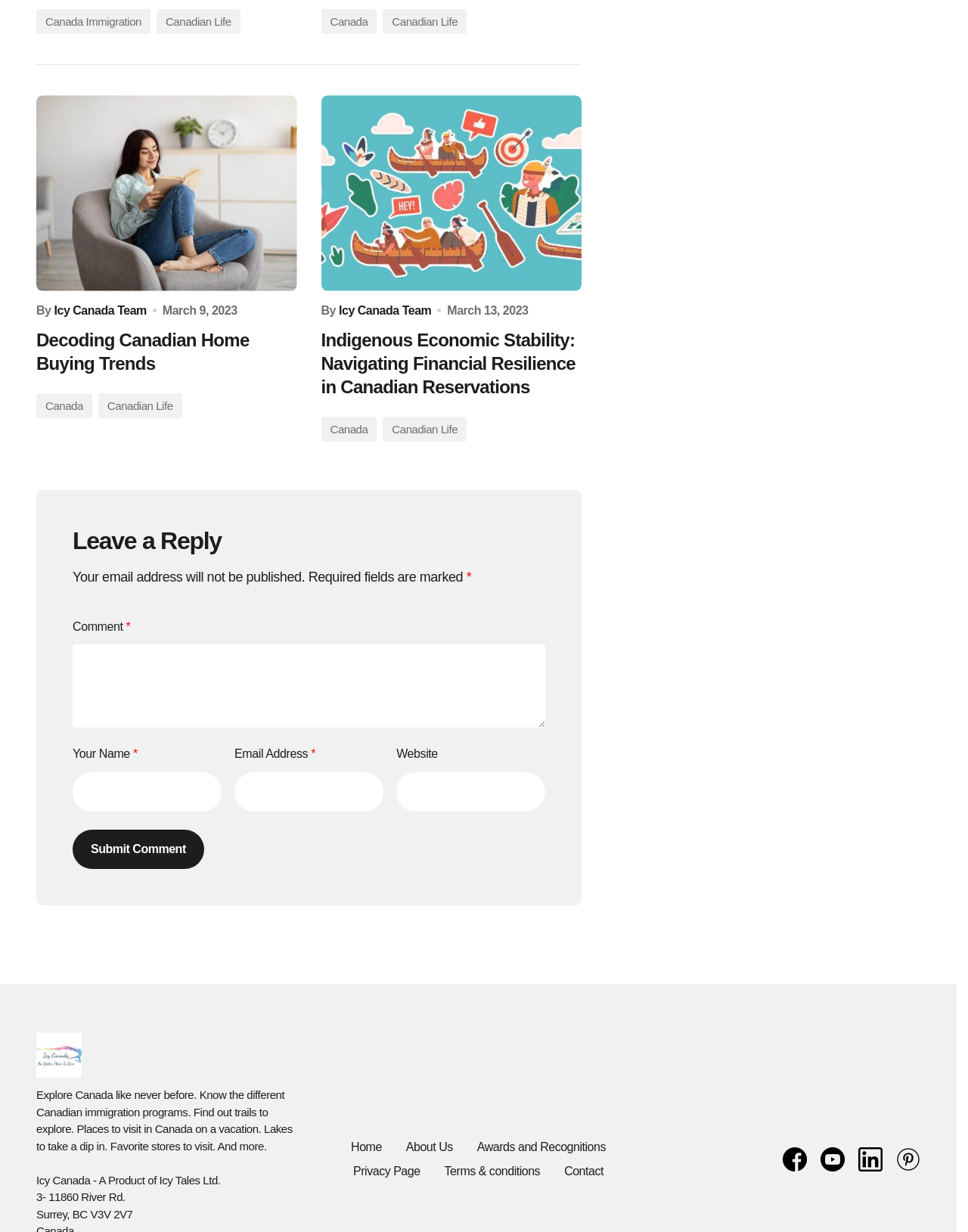Give a one-word or short phrase answer to this question: 
How many social media links are there at the bottom?

4